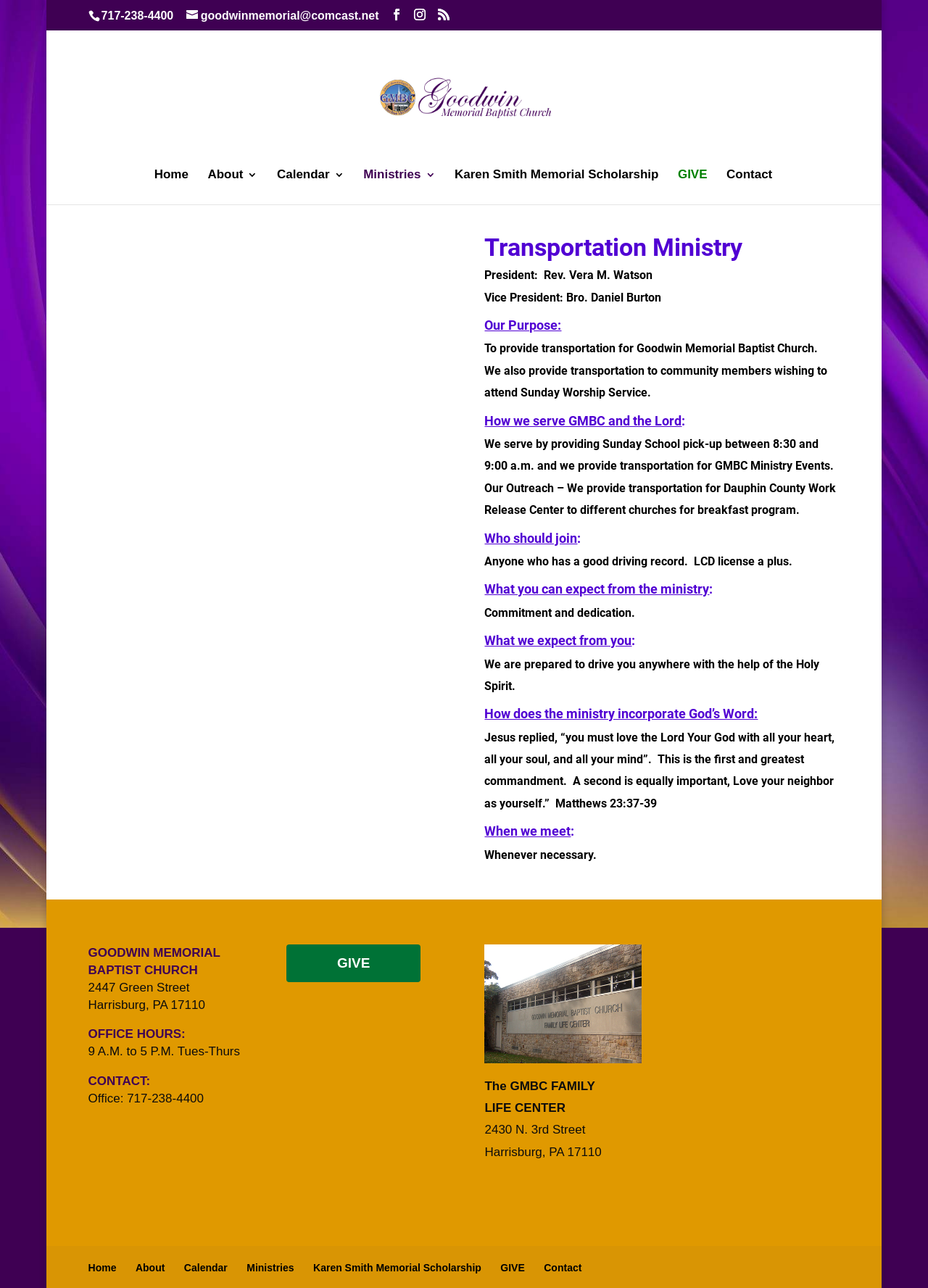Create an in-depth description of the webpage, covering main sections.

The webpage is about the Transportation Ministry of Goodwin Memorial Baptist Church. At the top, there is a phone number "717-238-4400" and an email address "goodwinmemorial@comcast.net" along with three social media links. Below that, there is a link to the church's website and an image of the church's logo.

The main content of the page is divided into sections, each with a heading. The first section is about the Transportation Ministry, which provides transportation for the church and community members. The second section lists the purpose of the ministry, which is to serve the church and the Lord. The third section explains how the ministry serves, including providing Sunday School pick-up and transportation for church events.

The next sections describe who should join the ministry, what to expect from the ministry, and what the ministry expects from its members. There is also a section that explains how the ministry incorporates God's Word, quoting Matthew 23:37-39.

At the bottom of the page, there is a section with the church's address, office hours, and contact information. There is also a "GIVE" button and an image. Below that, there is a section with information about the GMBC Family Life Center, including its address.

The page has a navigation menu at the top with links to other pages, including Home, About, Calendar, Ministries, Karen Smith Memorial Scholarship, GIVE, and Contact. The same navigation menu is repeated at the bottom of the page.